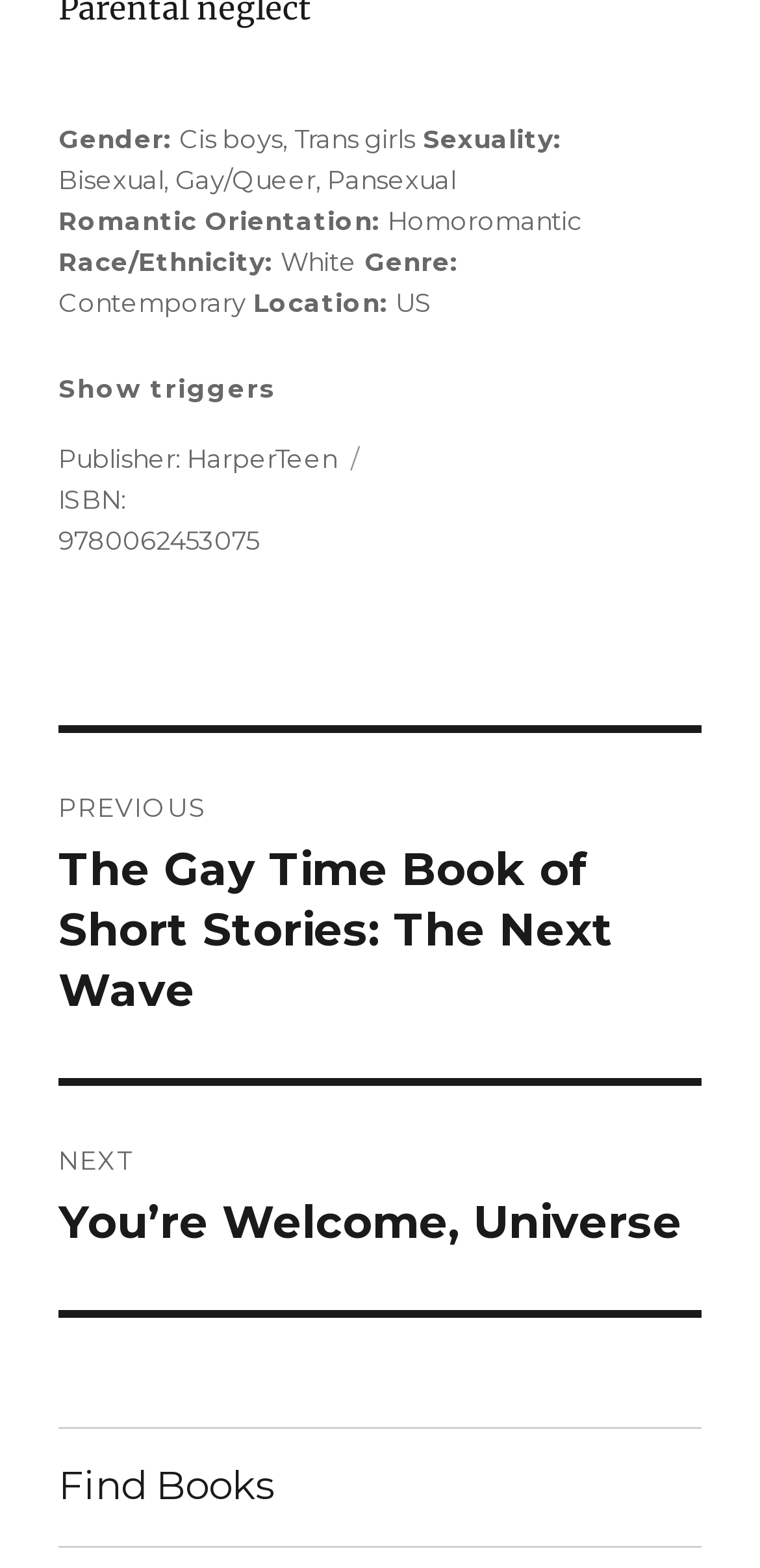Using a single word or phrase, answer the following question: 
What is the publisher of the book?

HarperTeen